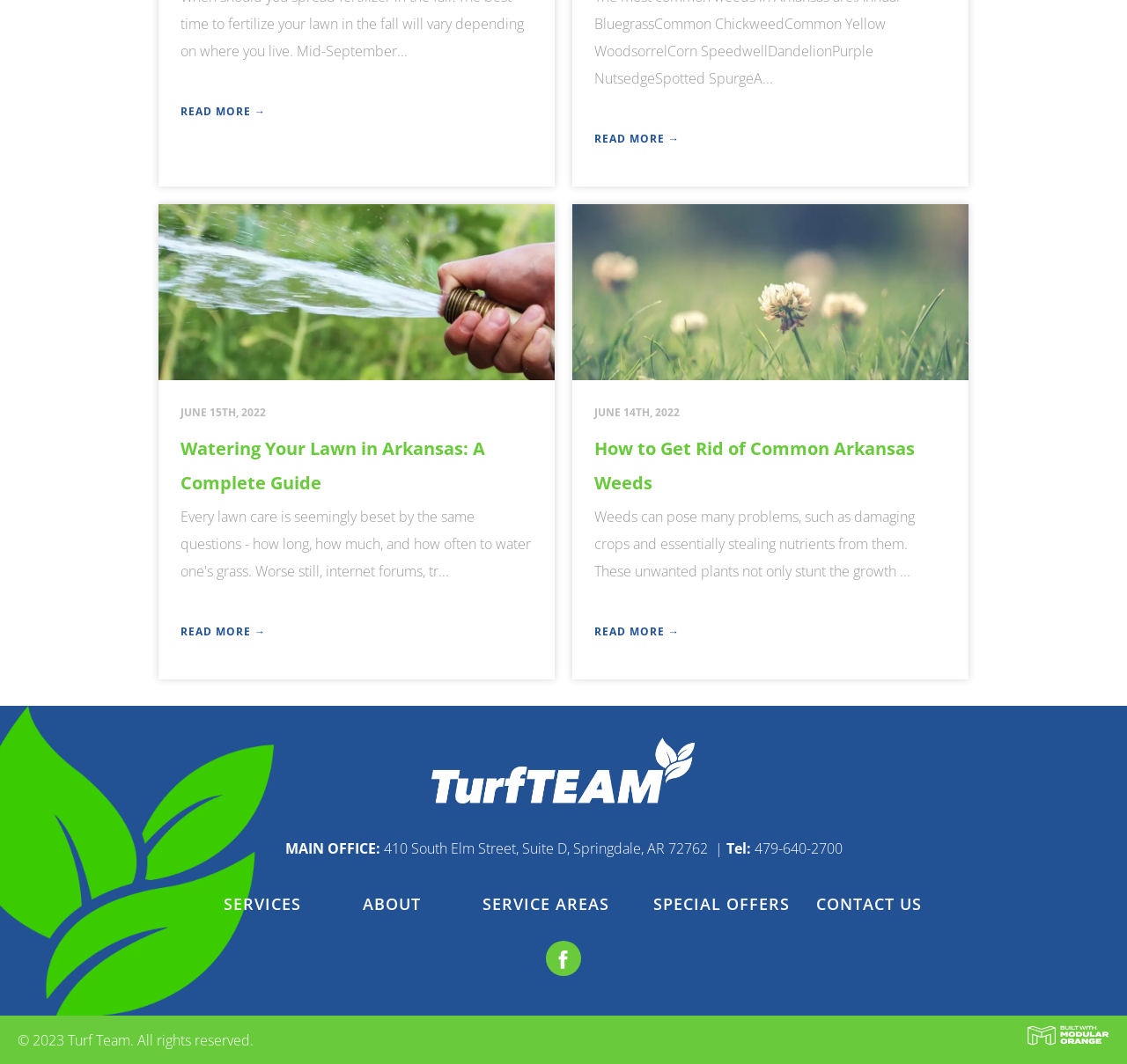Please identify the bounding box coordinates of the clickable area that will fulfill the following instruction: "Learn more about getting rid of common Arkansas weeds". The coordinates should be in the format of four float numbers between 0 and 1, i.e., [left, top, right, bottom].

[0.527, 0.411, 0.812, 0.465]